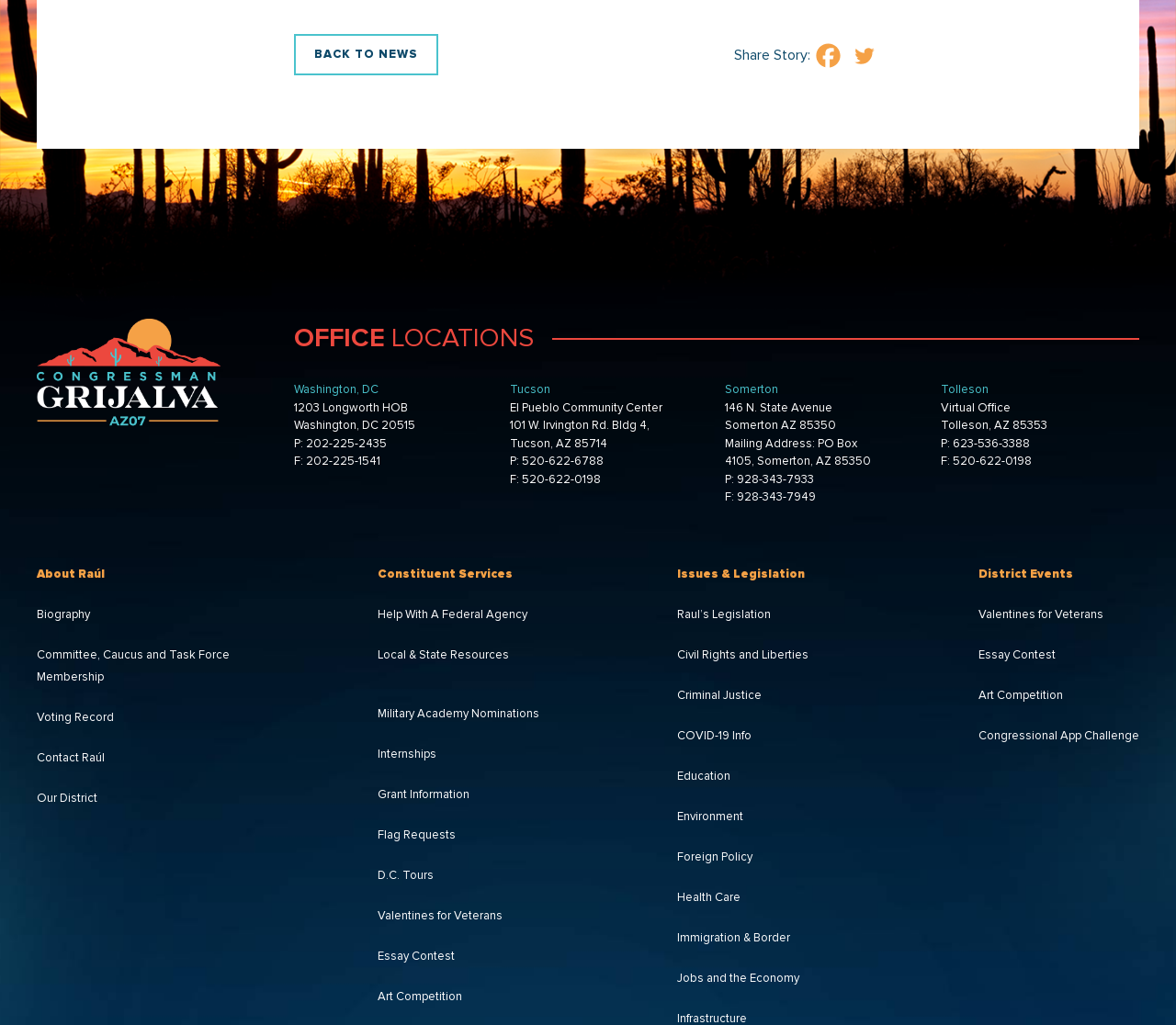How many links are there in the 'Issues & Legislation' section?
Answer the question based on the image using a single word or a brief phrase.

9